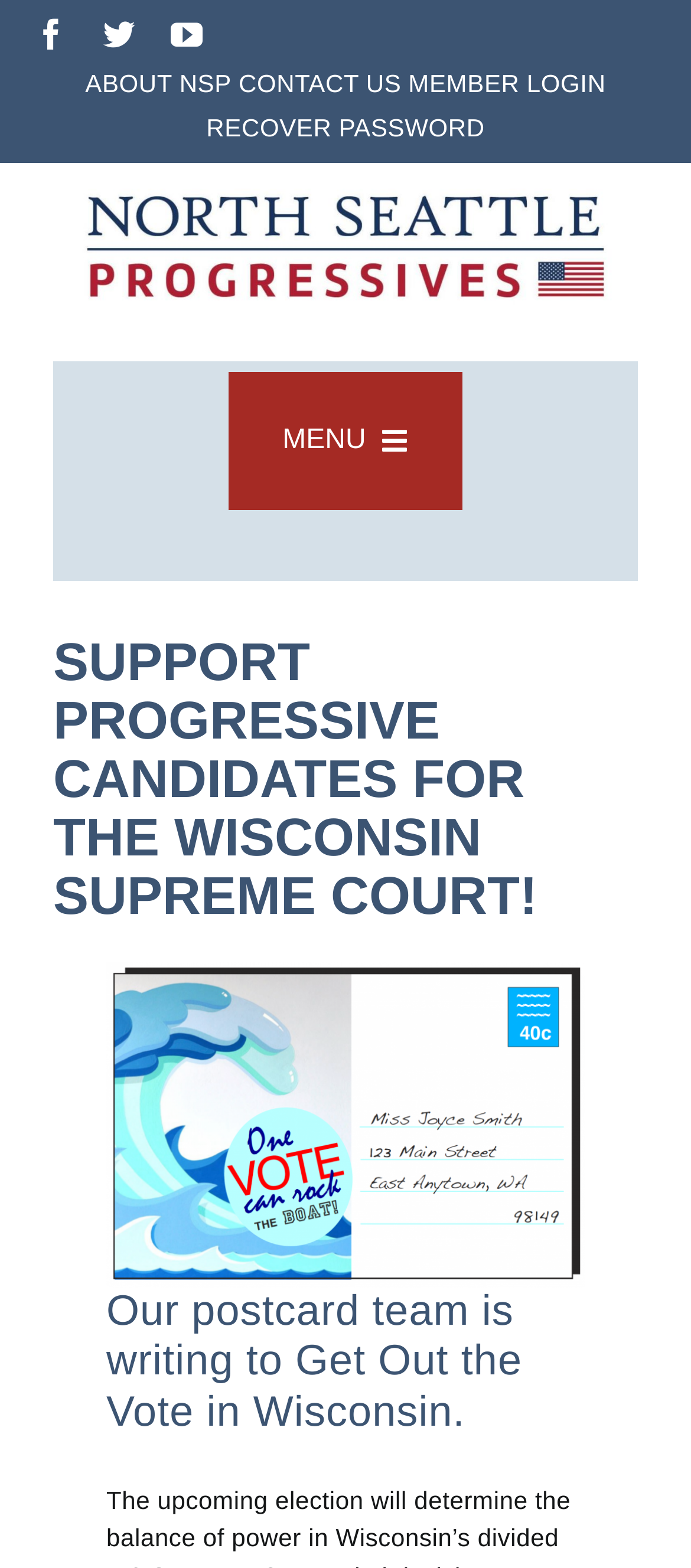What is the primary heading on this webpage?

SUPPORT PROGRESSIVE CANDIDATES FOR THE WISCONSIN SUPREME COURT!